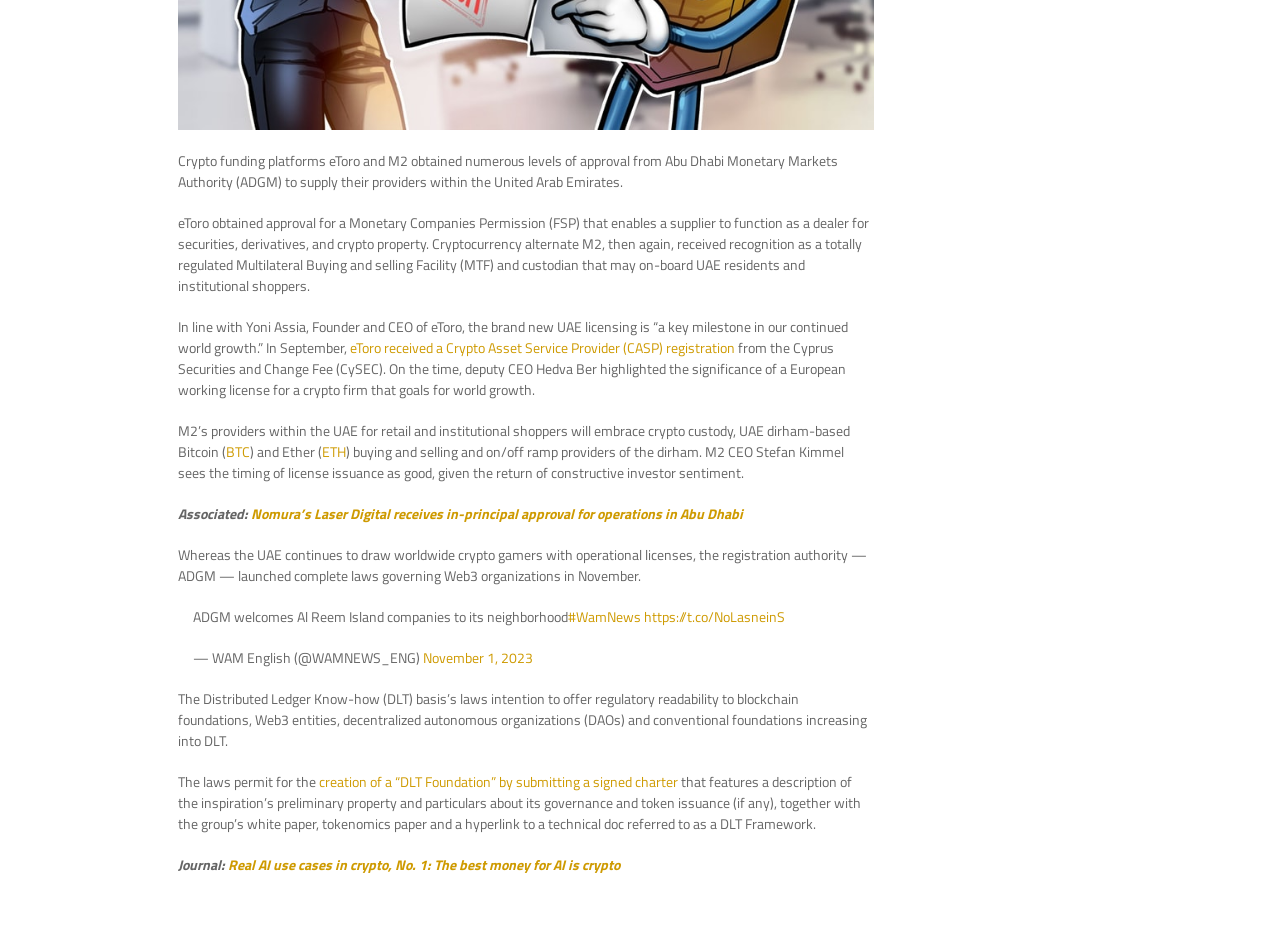Please specify the coordinates of the bounding box for the element that should be clicked to carry out this instruction: "Click on the link to learn about BTC". The coordinates must be four float numbers between 0 and 1, formatted as [left, top, right, bottom].

[0.176, 0.477, 0.195, 0.499]